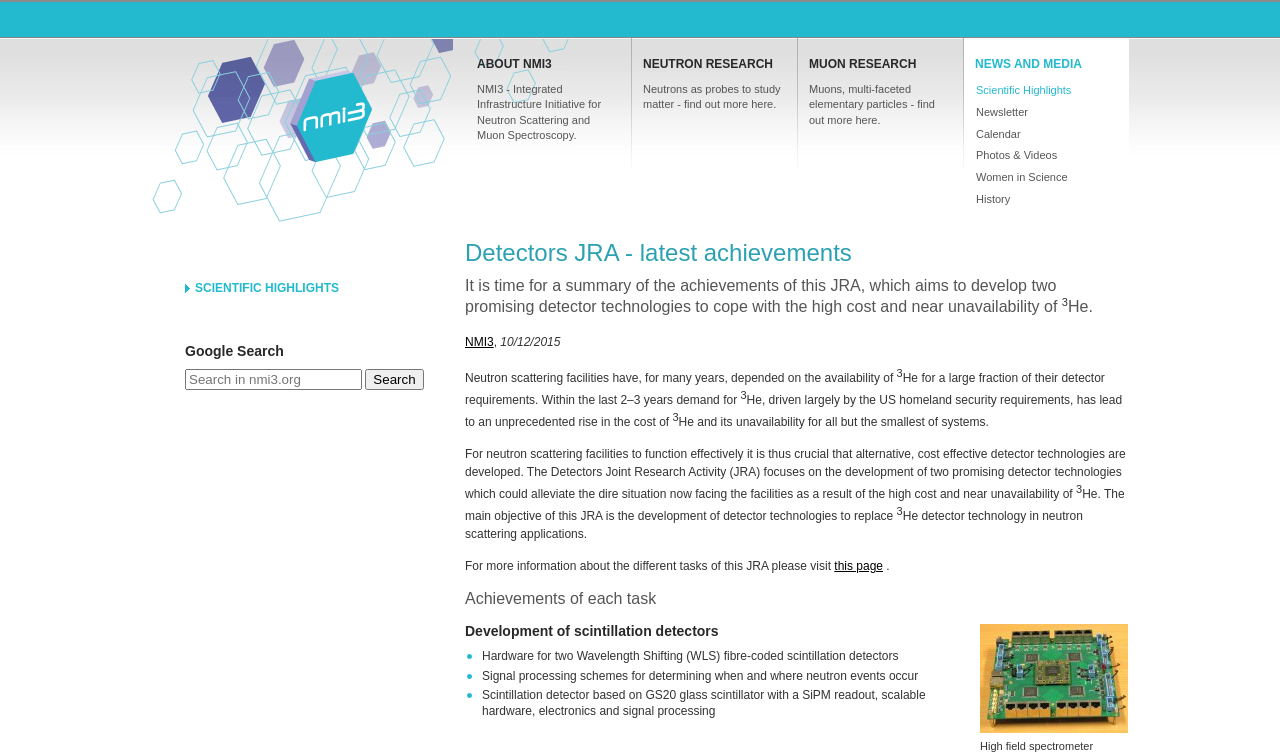Locate the bounding box coordinates of the item that should be clicked to fulfill the instruction: "Enter questions or comments".

None